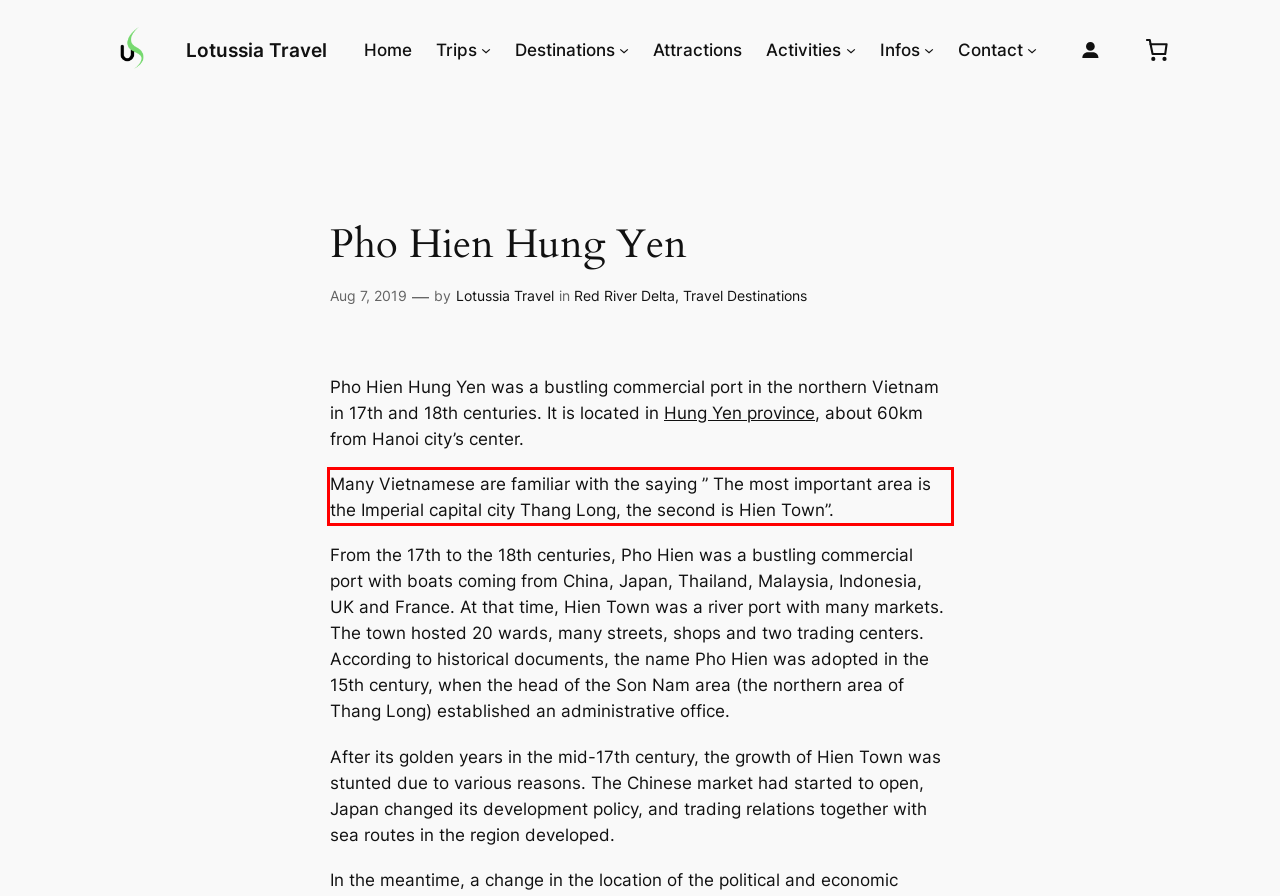With the given screenshot of a webpage, locate the red rectangle bounding box and extract the text content using OCR.

Many Vietnamese are familiar with the saying ” The most important area is the Imperial capital city Thang Long, the second is Hien Town”.